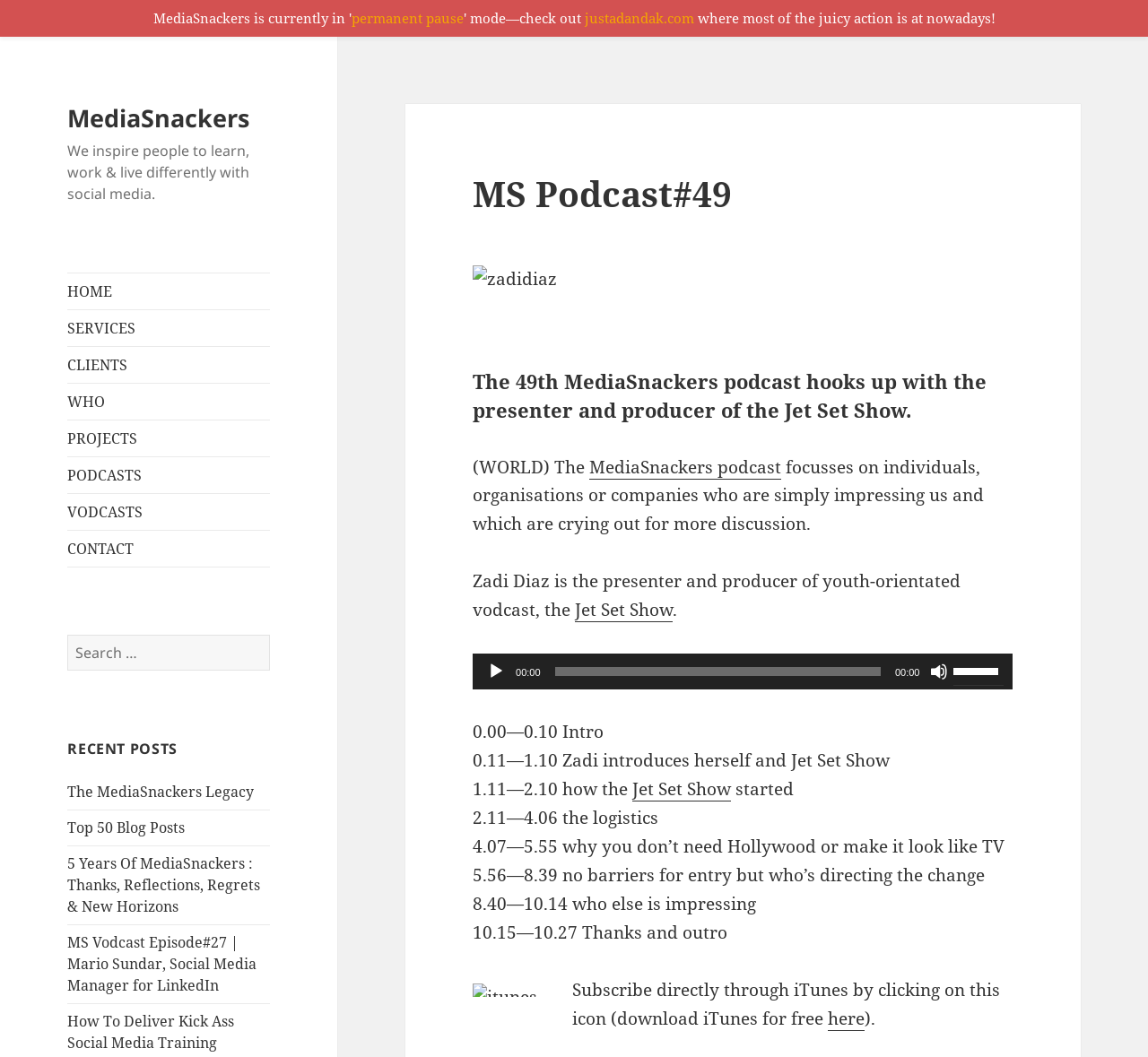Determine the bounding box coordinates of the clickable region to carry out the instruction: "Listen to the podcast".

[0.424, 0.627, 0.44, 0.644]